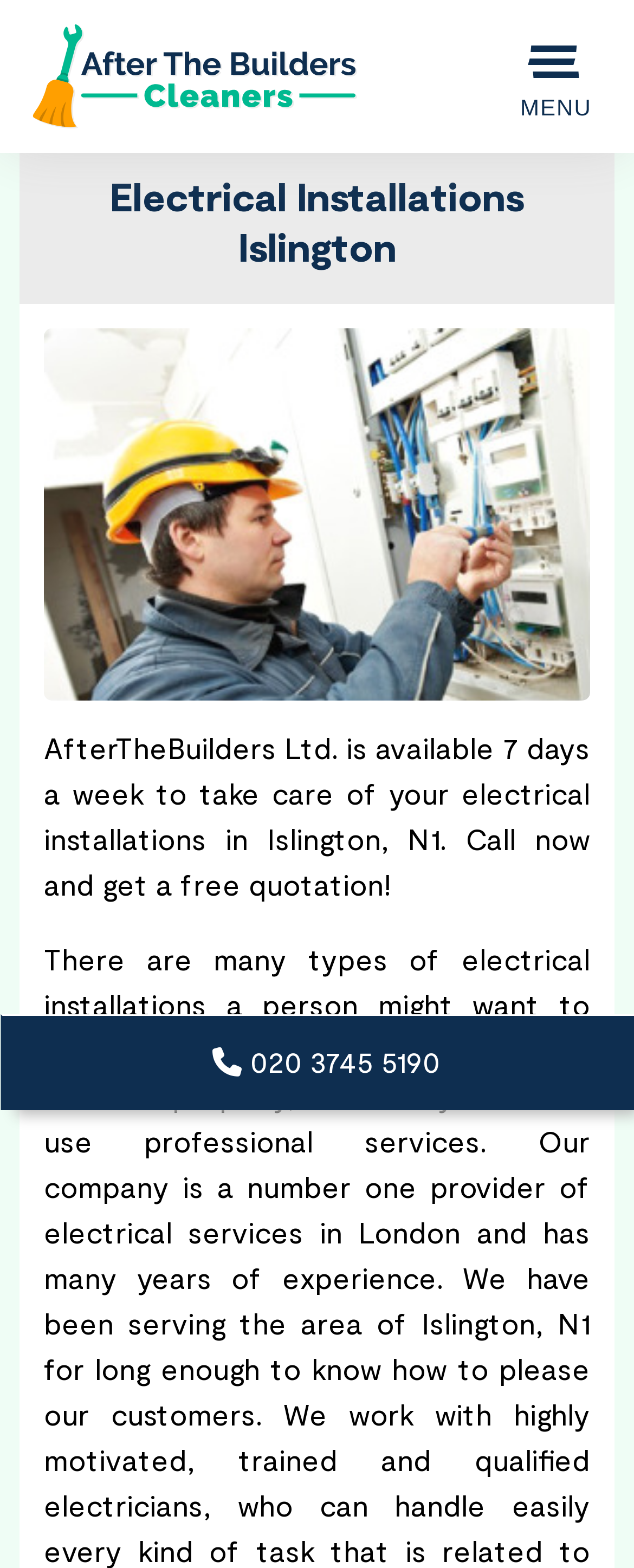Explain the features and main sections of the webpage comprehensively.

The webpage is about AfterTheBuilders Ltd., an electrical installation service provider in Islington, N1. At the top left, there is a link and an image, both labeled "After The Builders", which likely serve as a logo or branding element. 

On the top right, there is a button labeled "MENU". When expanded, it reveals a header section with a heading that reads "Electrical Installations Islington". Below the heading, there is a large image related to electrical installation in Islington. 

Underneath the image, there is a paragraph of text that describes the service, stating that AfterTheBuilders Ltd. is available 7 days a week to take care of electrical installations in Islington, N1, and invites users to call for a free quotation.